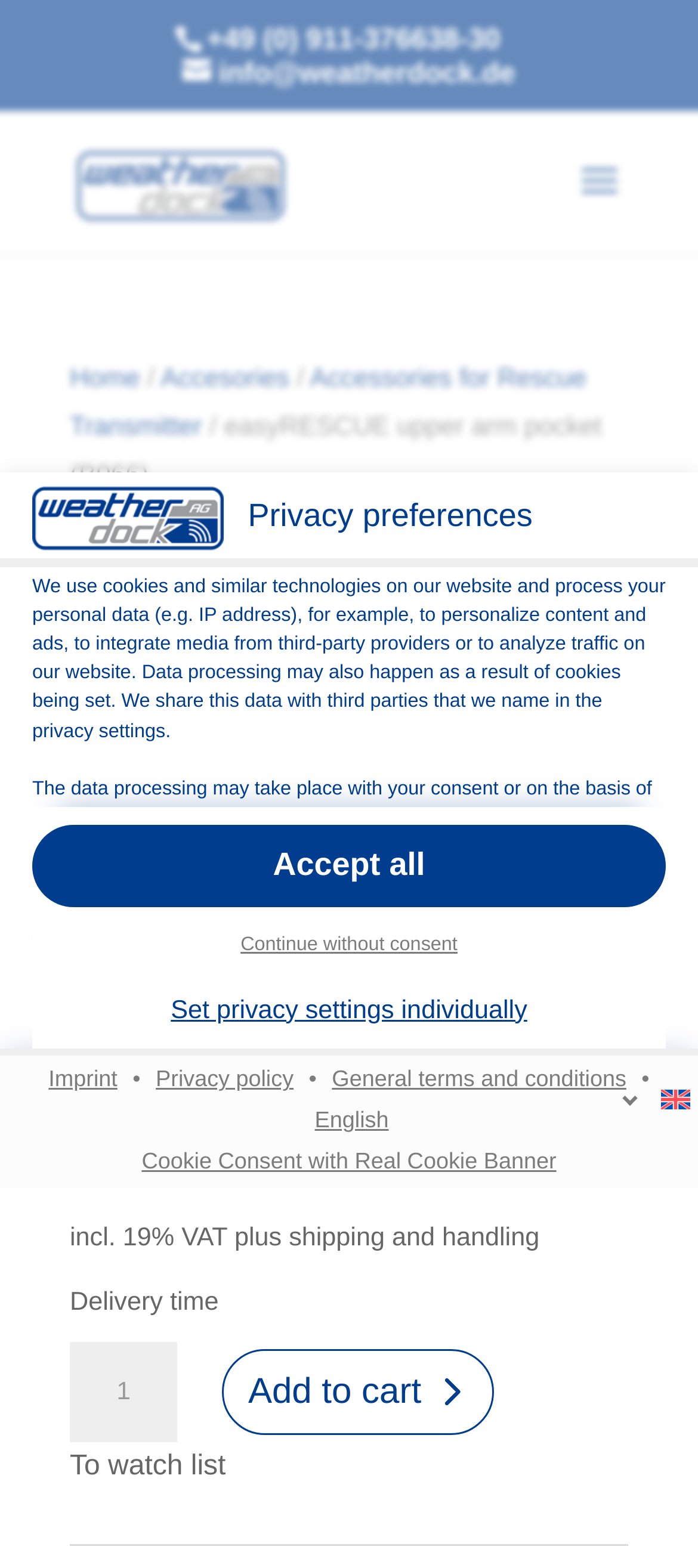Answer with a single word or phrase: 
What is the consequence of consenting to the use of services in unsecure third countries?

Risks of data processing by authorities